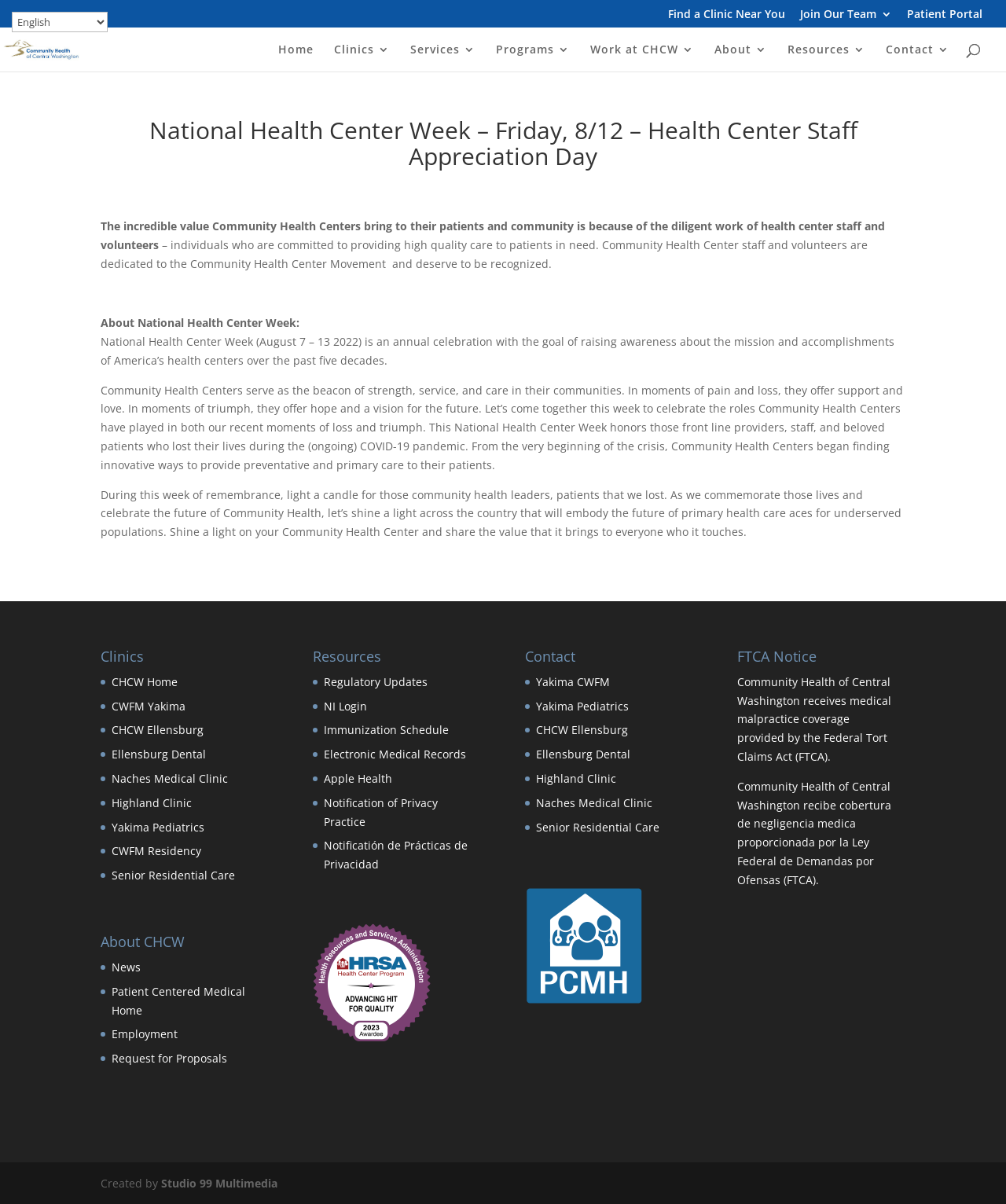Please specify the bounding box coordinates in the format (top-left x, top-left y, bottom-right x, bottom-right y), with all values as floating point numbers between 0 and 1. Identify the bounding box of the UI element described by: Patient Centered Medical Home

[0.111, 0.817, 0.244, 0.845]